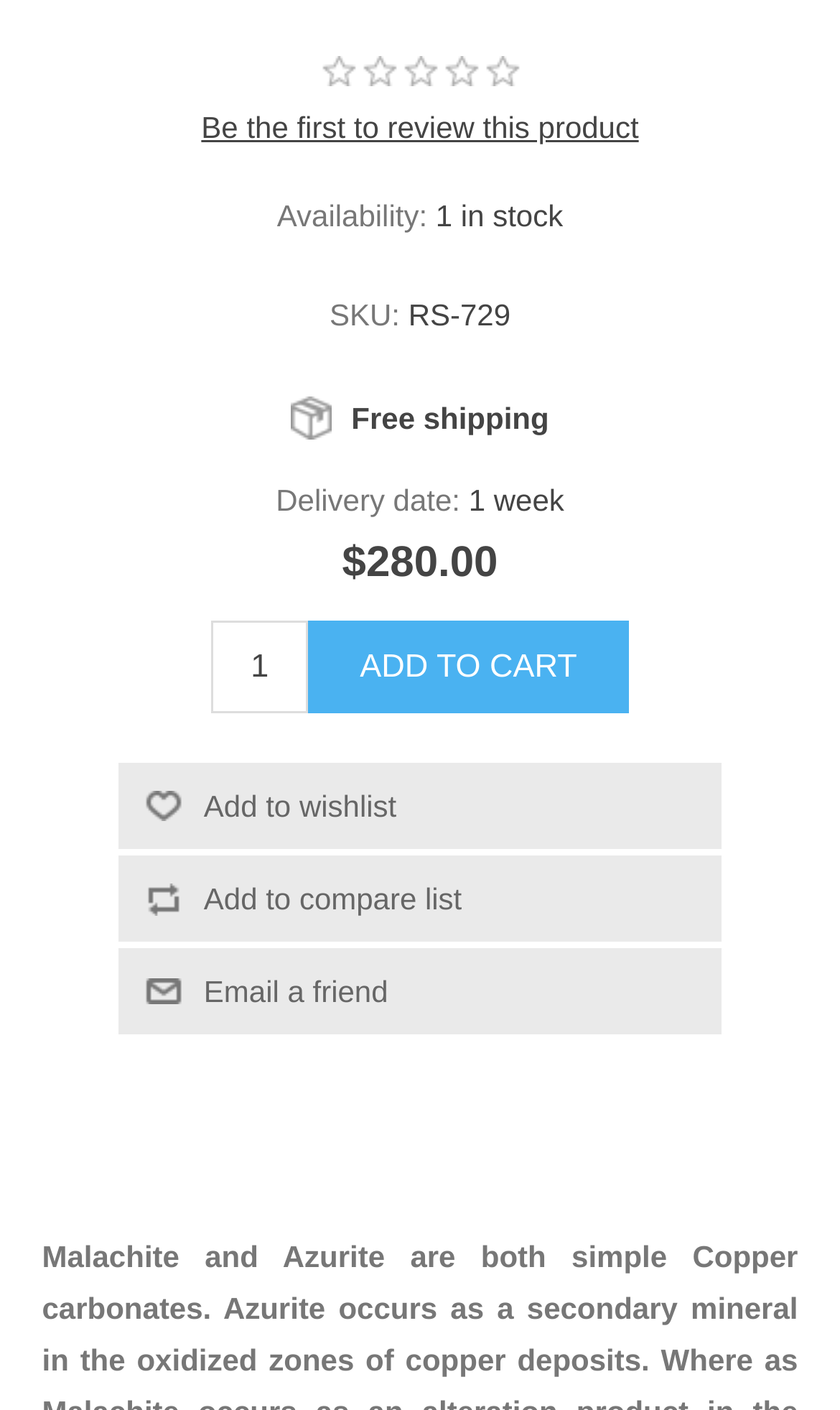Is the product in stock?
Answer the question with a detailed and thorough explanation.

The webpage shows the availability of the product as '1 in stock', which indicates that the product is currently available for purchase.